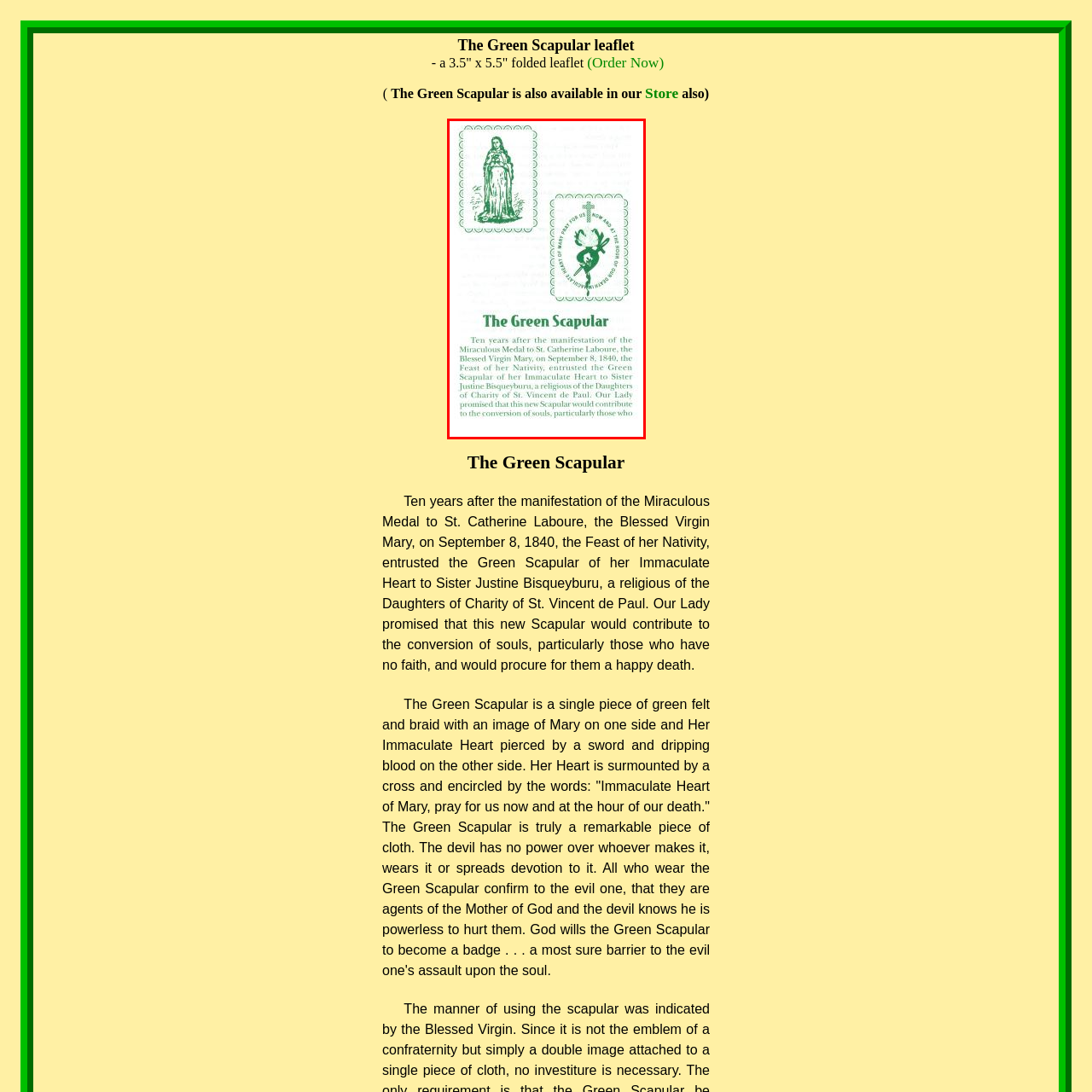Observe the image enclosed by the red rectangle, then respond to the question in one word or phrase:
What is the Green Scapular depicted with?

a figure intertwined in a lively design